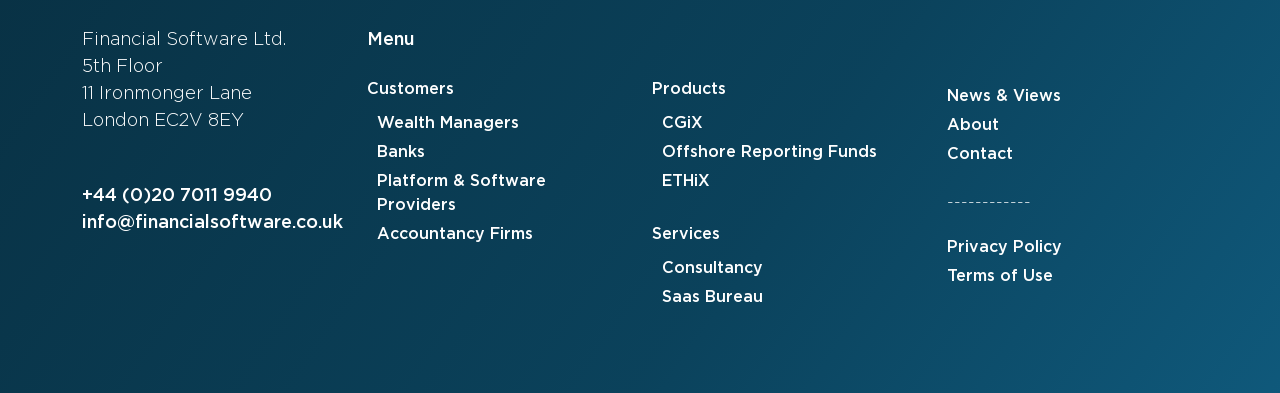Using the provided description CGiX, find the bounding box coordinates for the UI element. Provide the coordinates in (top-left x, top-left y, bottom-right x, bottom-right y) format, ensuring all values are between 0 and 1.

[0.517, 0.281, 0.549, 0.355]